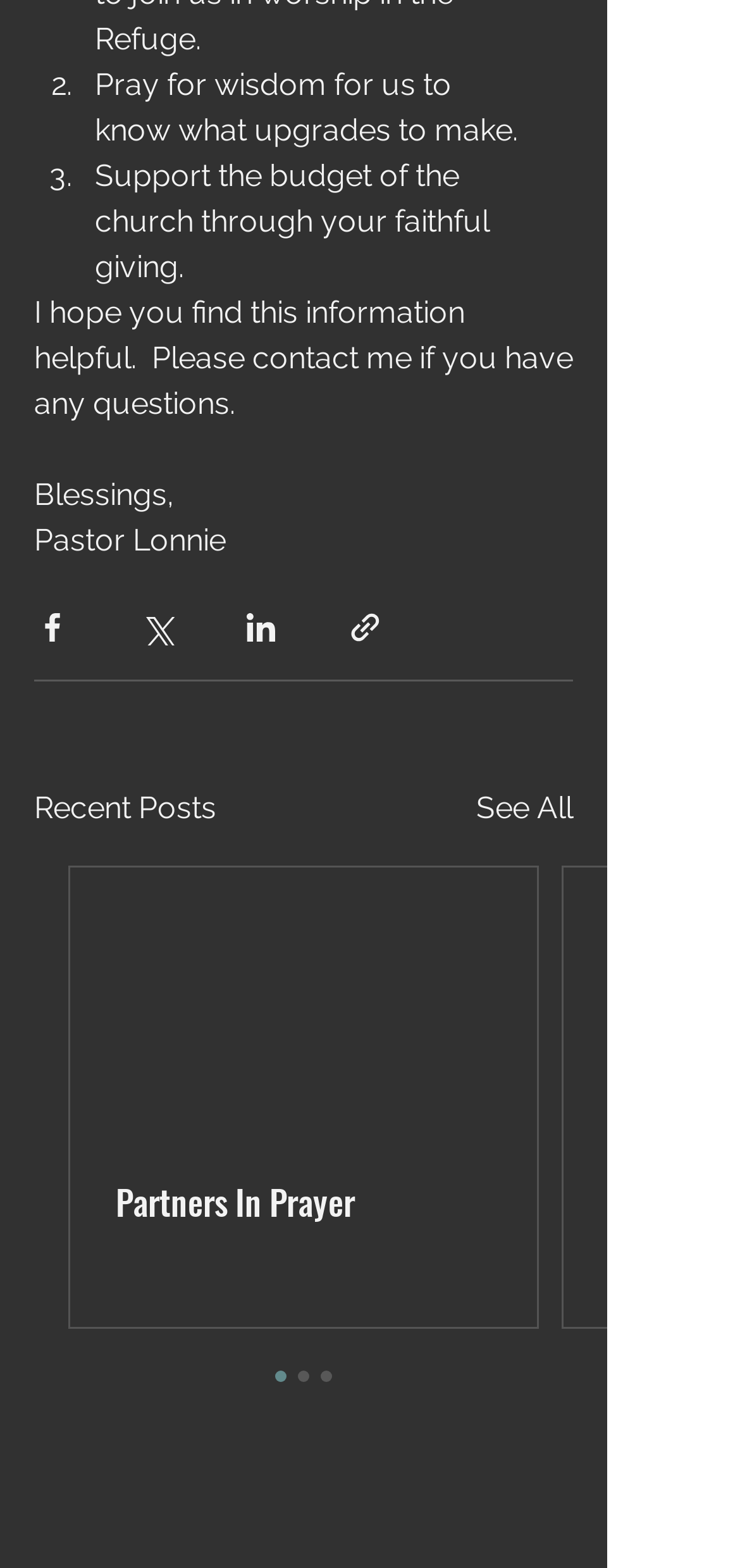Find the bounding box of the web element that fits this description: "See All".

[0.644, 0.502, 0.774, 0.531]